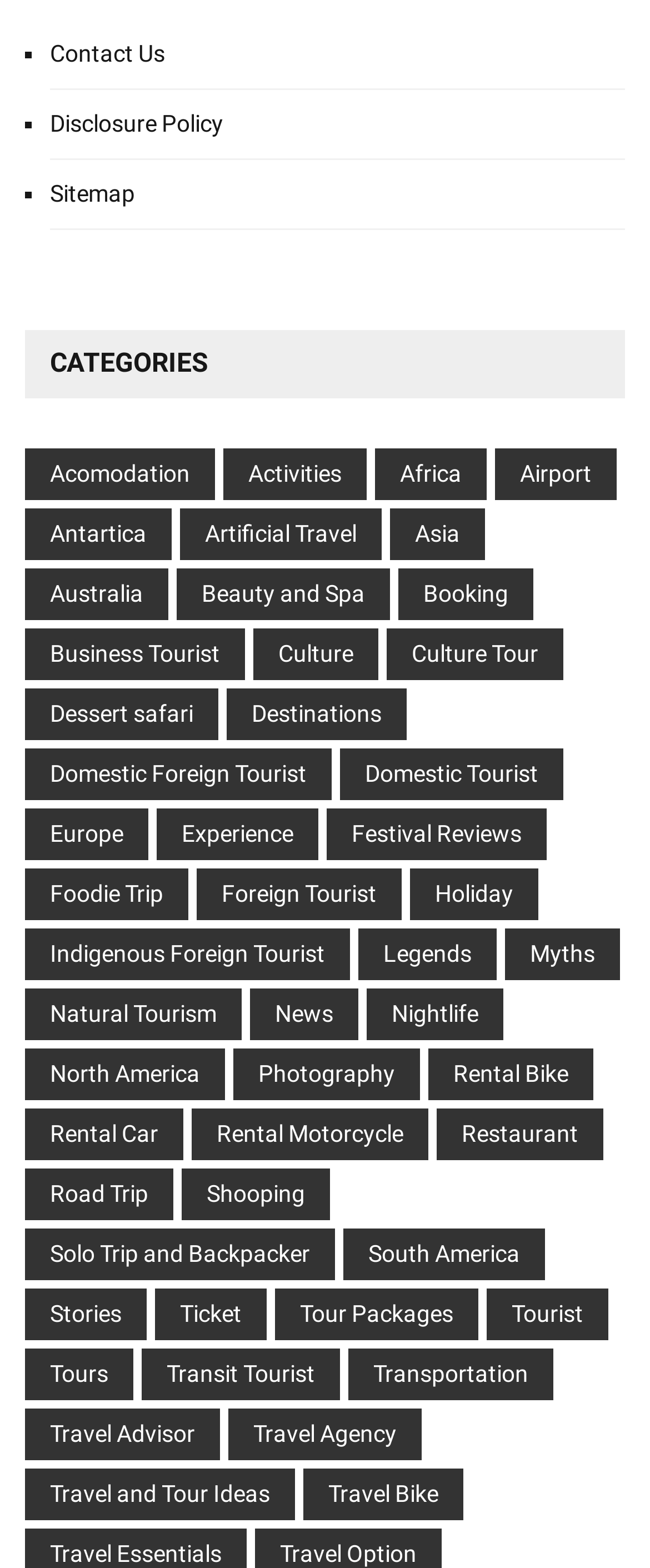Determine the bounding box coordinates of the clickable element to achieve the following action: 'Click on Contact Us'. Provide the coordinates as four float values between 0 and 1, formatted as [left, top, right, bottom].

[0.077, 0.025, 0.254, 0.042]